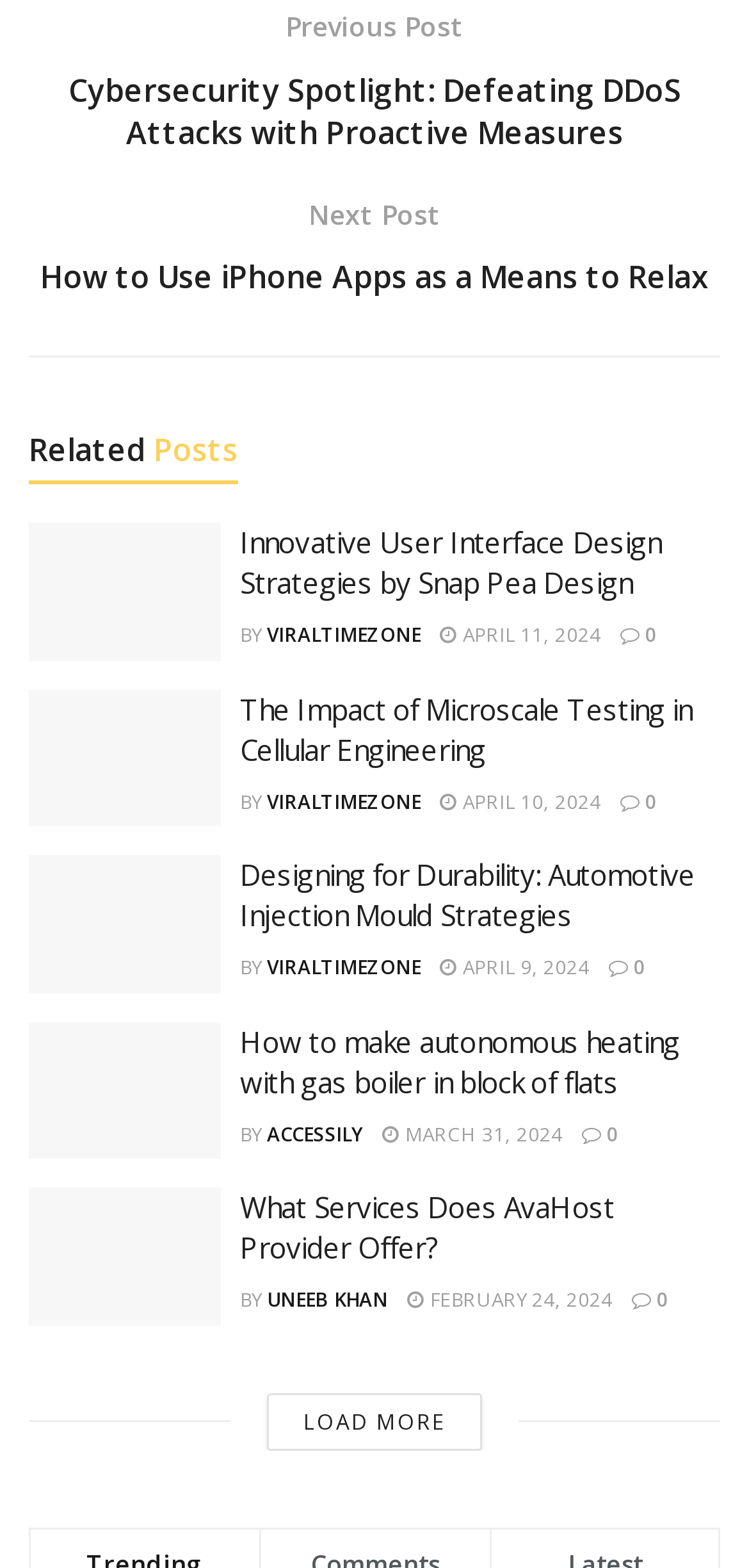What is the date of the last article?
Give a thorough and detailed response to the question.

I looked at the last article element [917] and found the link element [1313] inside it, which contains the text ' FEBRUARY 24, 2024'.